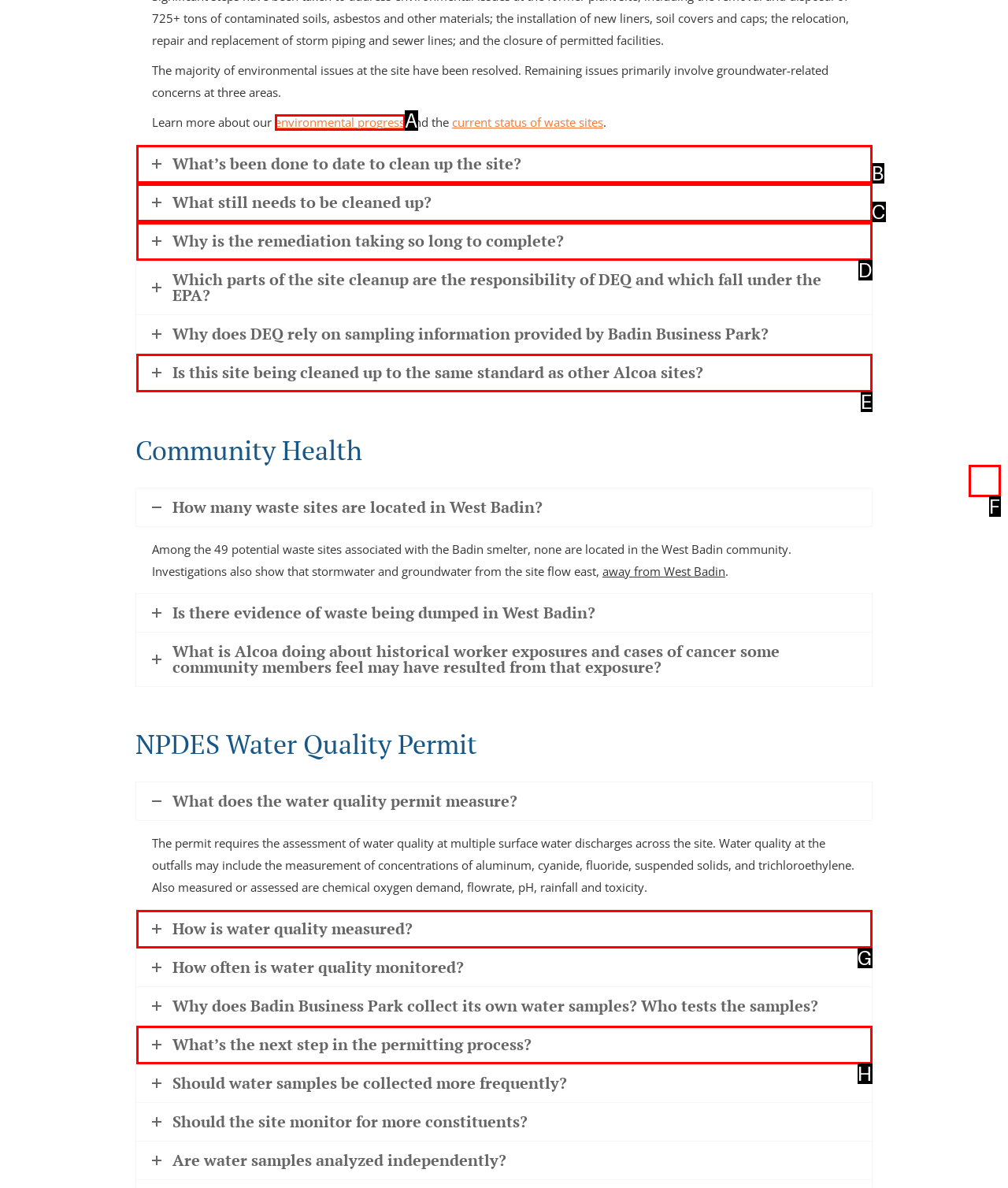Which UI element matches this description: Go to Top?
Reply with the letter of the correct option directly.

F